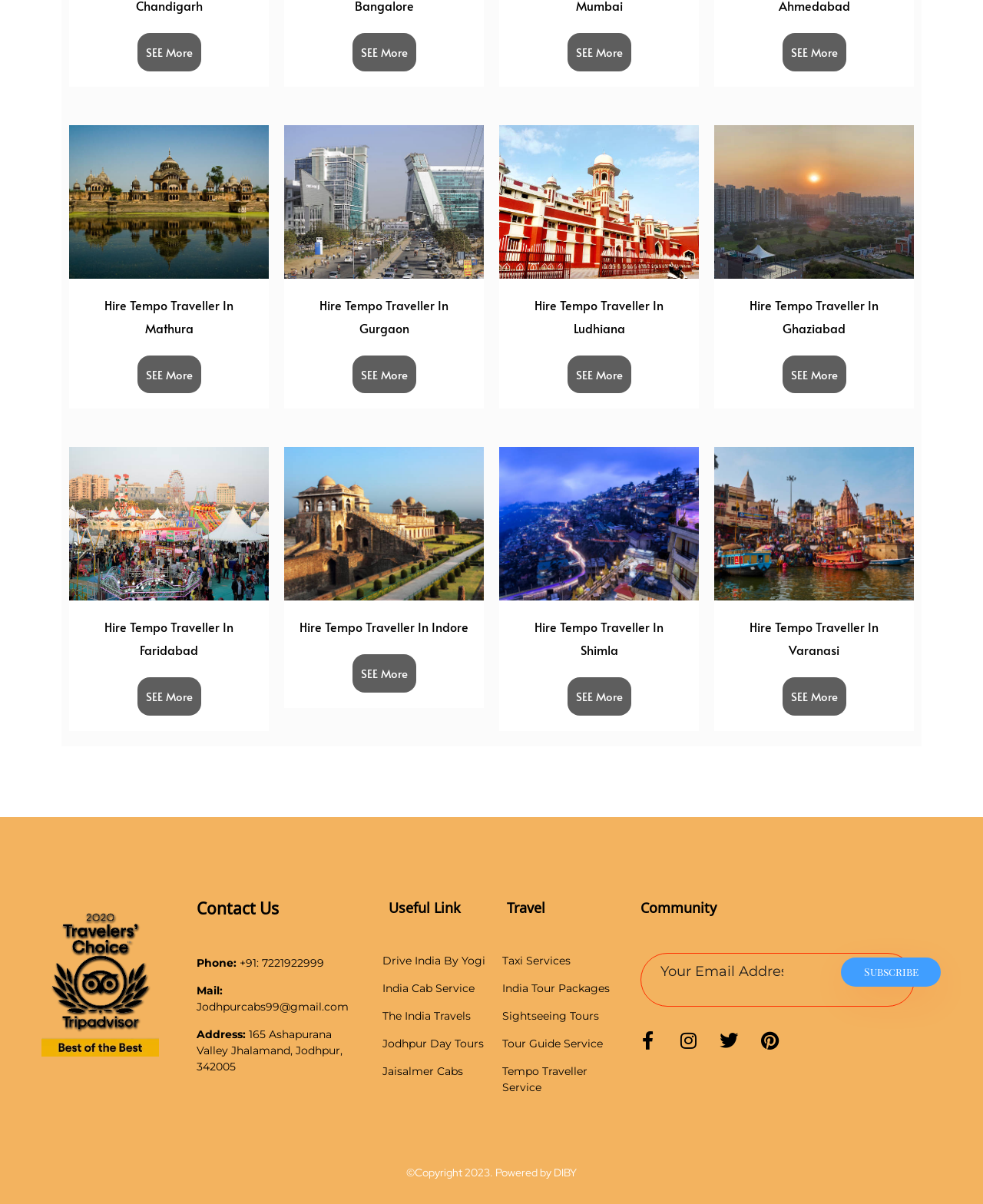Please identify the bounding box coordinates of where to click in order to follow the instruction: "Hire Tempo Traveller In Varanasi".

[0.742, 0.512, 0.914, 0.55]